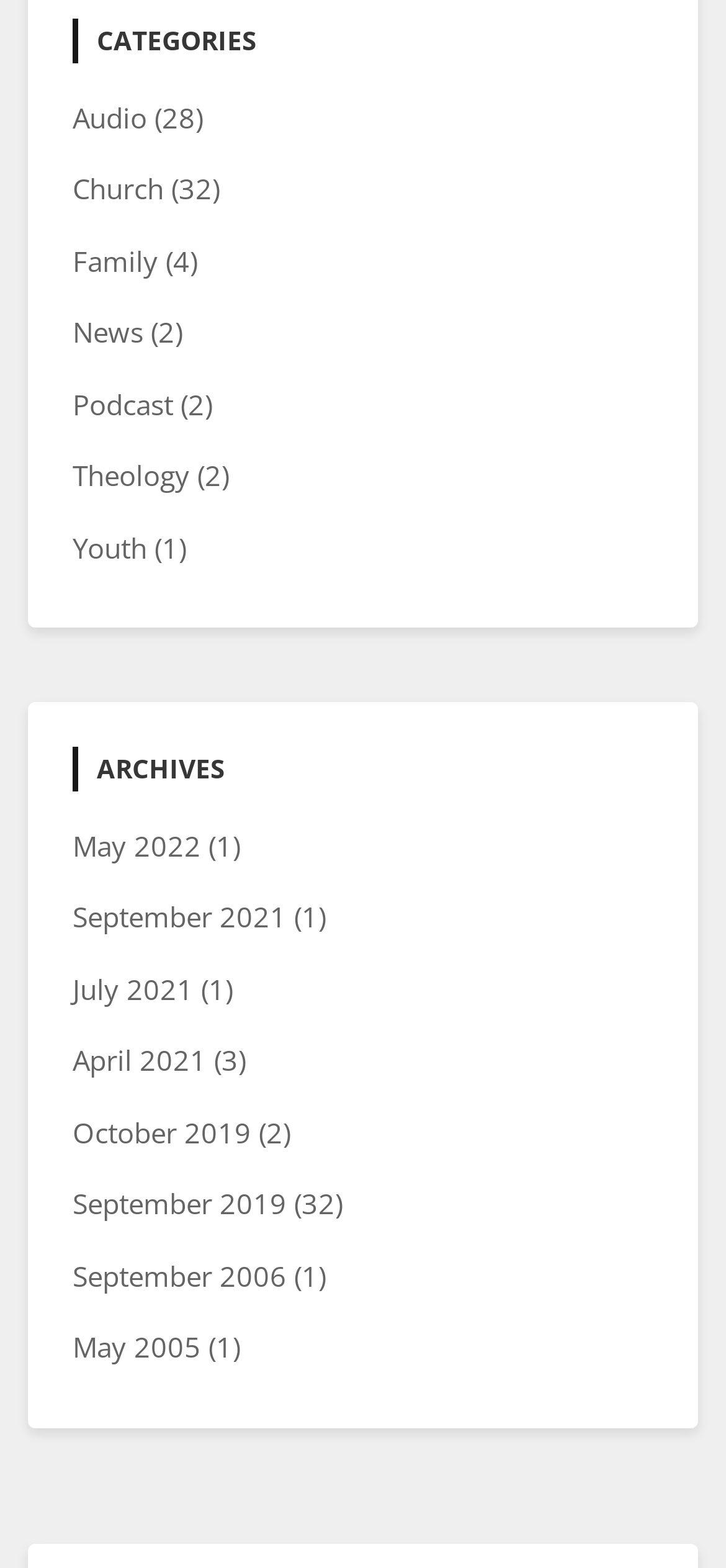What is the most recent archive available?
Answer with a single word or phrase by referring to the visual content.

May 2022